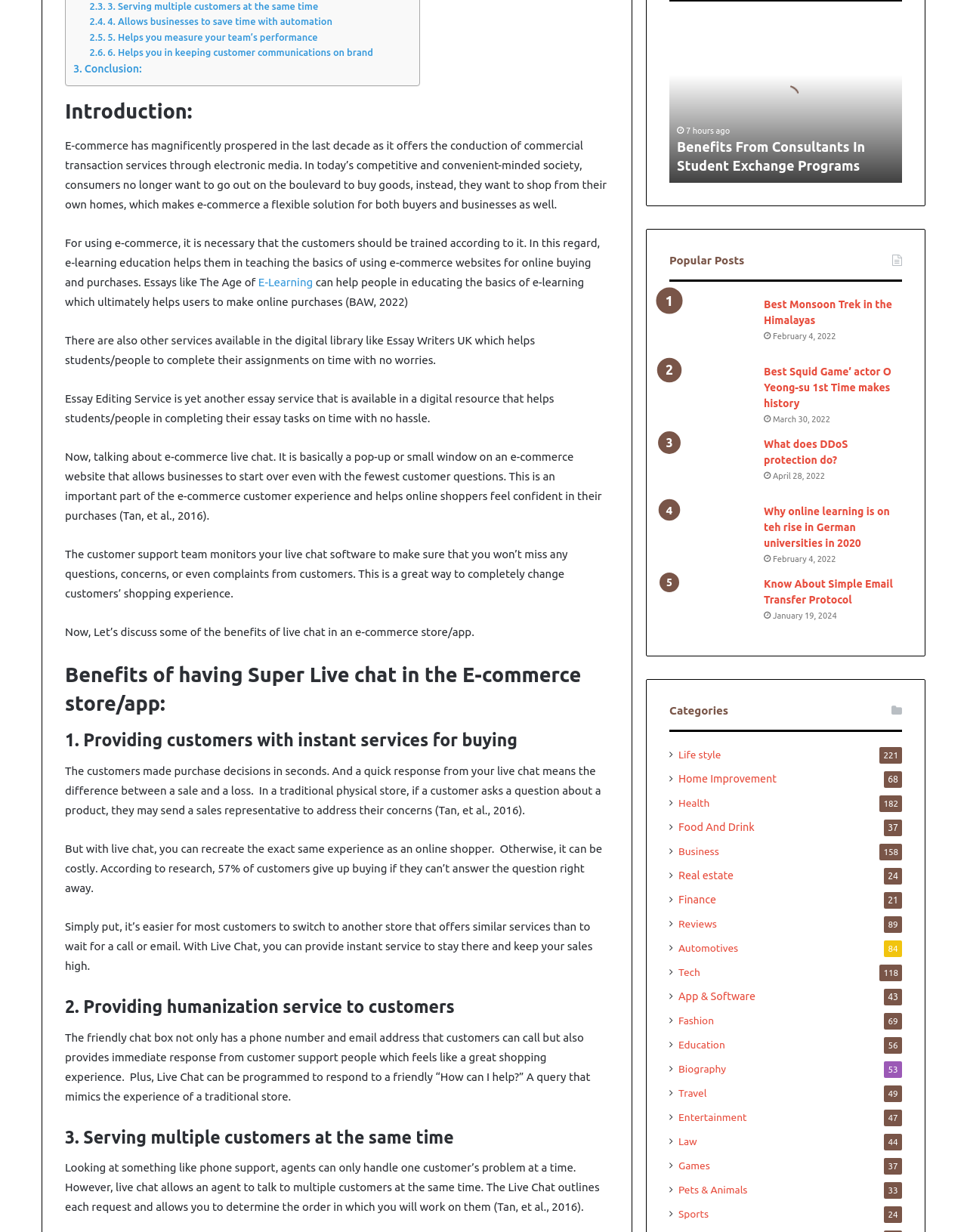Can you provide the bounding box coordinates for the element that should be clicked to implement the instruction: "Click on the link to know about Simple Email Transfer Protocol"?

[0.692, 0.468, 0.778, 0.514]